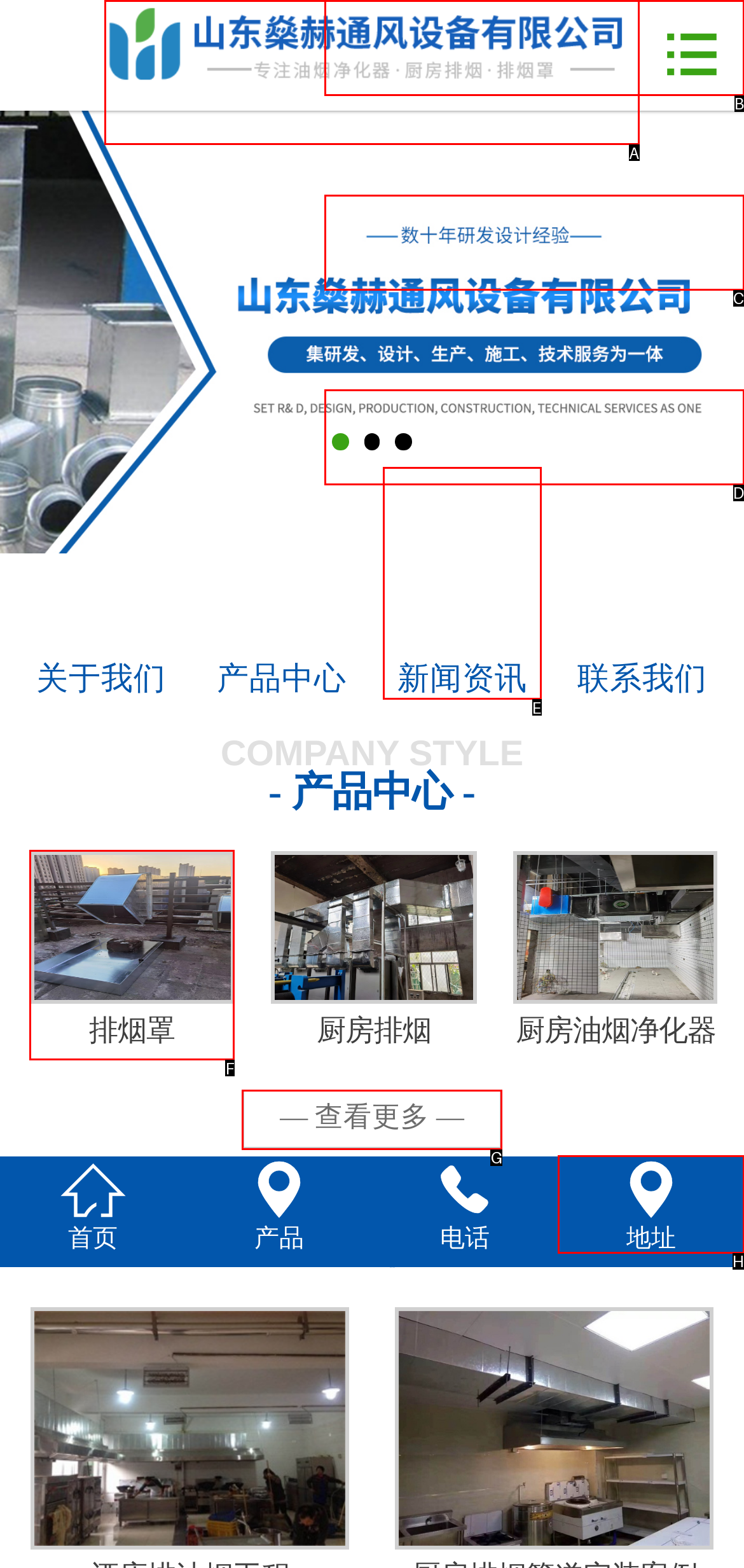Find the UI element described as: — 查看更多 —
Reply with the letter of the appropriate option.

G